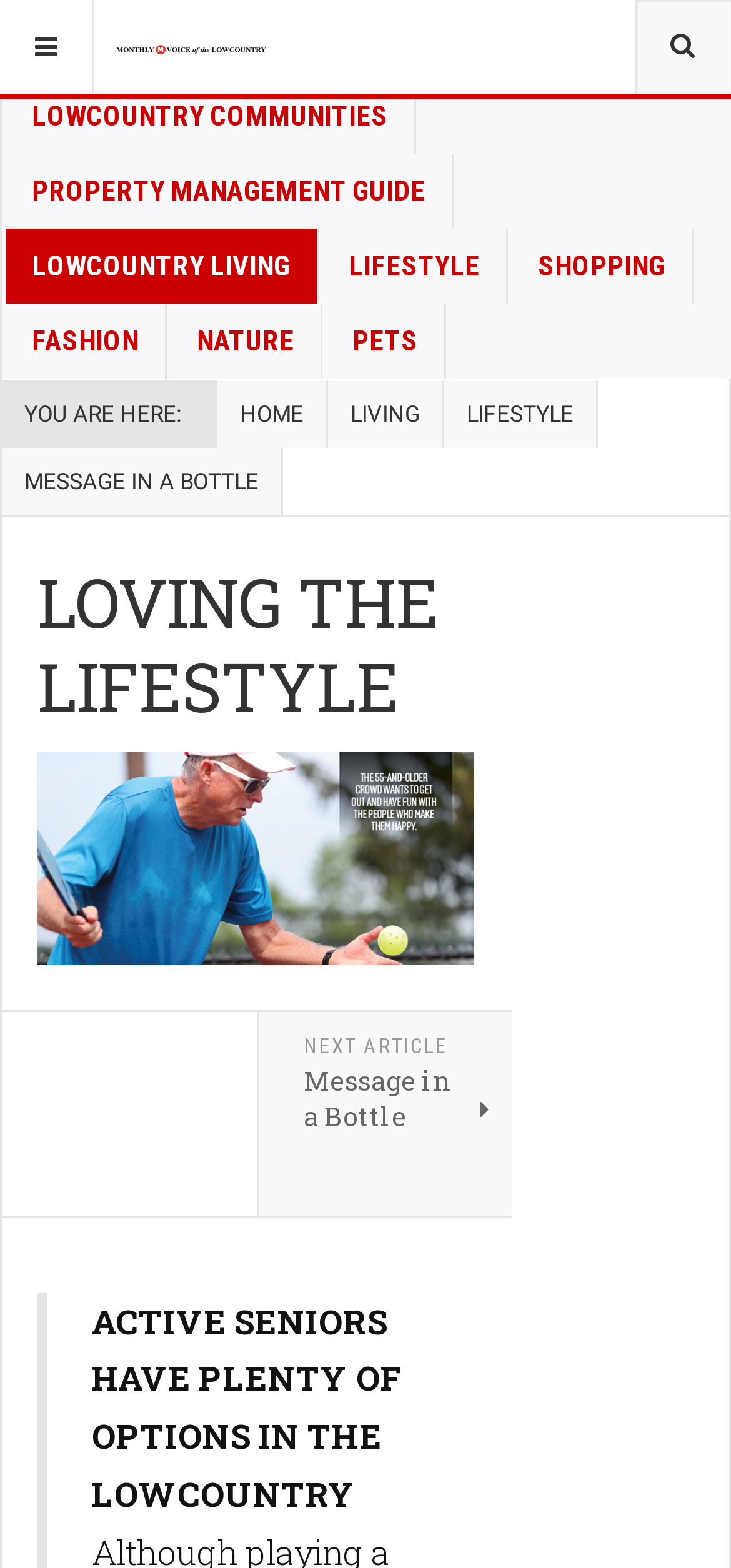Please identify the bounding box coordinates of the element that needs to be clicked to execute the following command: "Go to TOP GOLF COMMUNITIES". Provide the bounding box using four float numbers between 0 and 1, formatted as [left, top, right, bottom].

[0.003, 0.002, 0.497, 0.05]